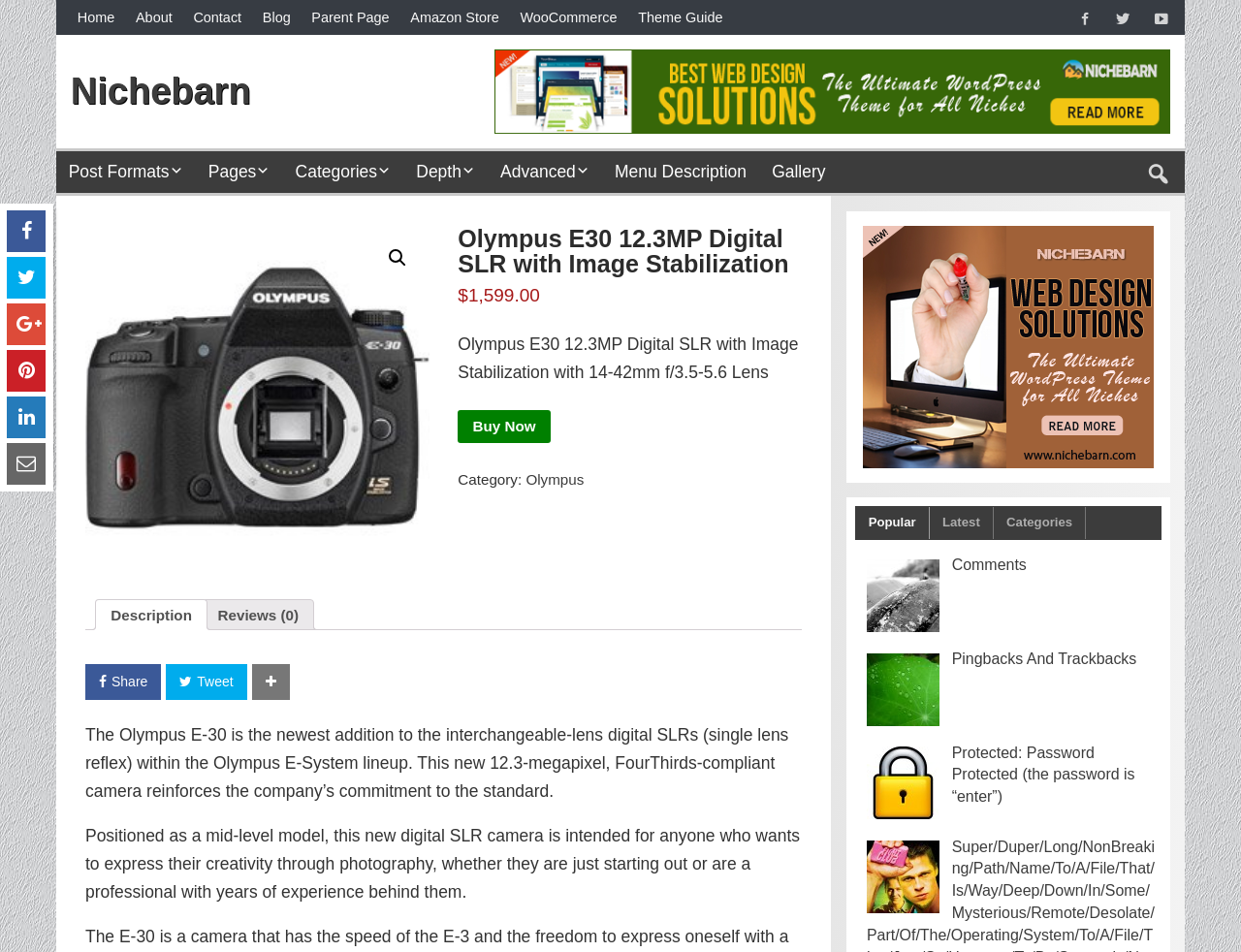What is the purpose of the 'Buy Now' button?
Please provide a single word or phrase in response based on the screenshot.

To purchase the product